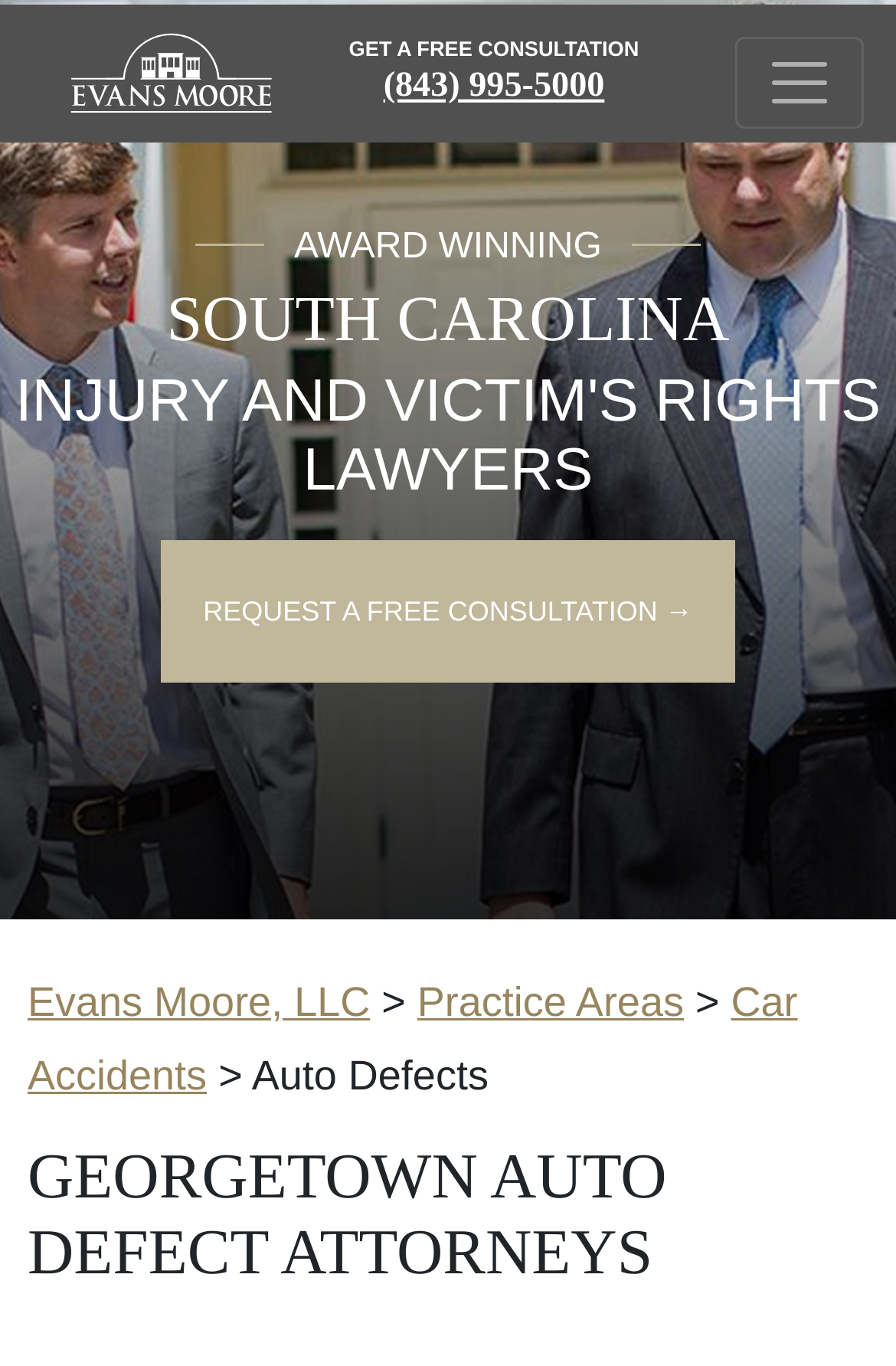Identify the bounding box of the UI element that matches this description: "(843) 995-5000".

[0.428, 0.043, 0.675, 0.073]